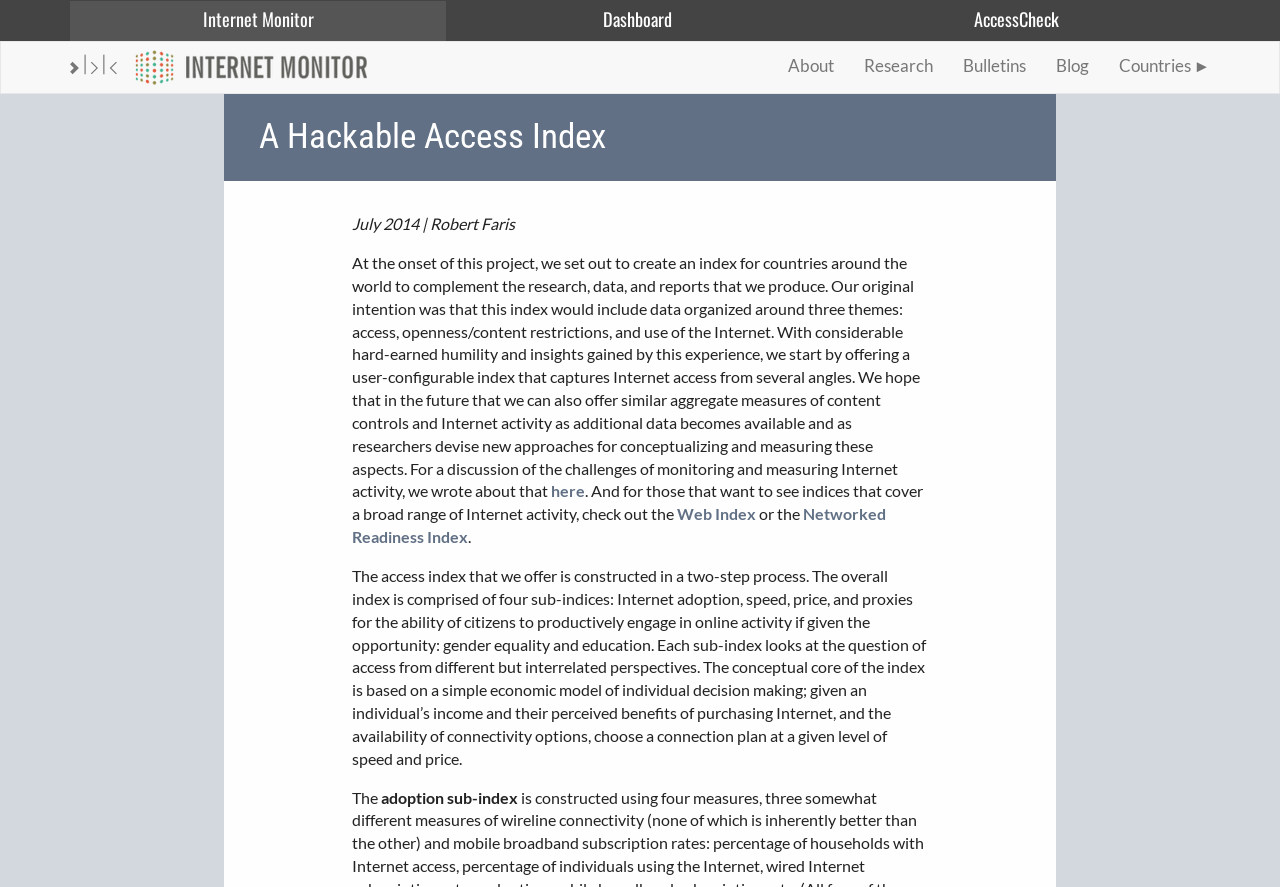Please indicate the bounding box coordinates of the element's region to be clicked to achieve the instruction: "Go to Dashboard". Provide the coordinates as four float numbers between 0 and 1, i.e., [left, top, right, bottom].

[0.351, 0.001, 0.645, 0.046]